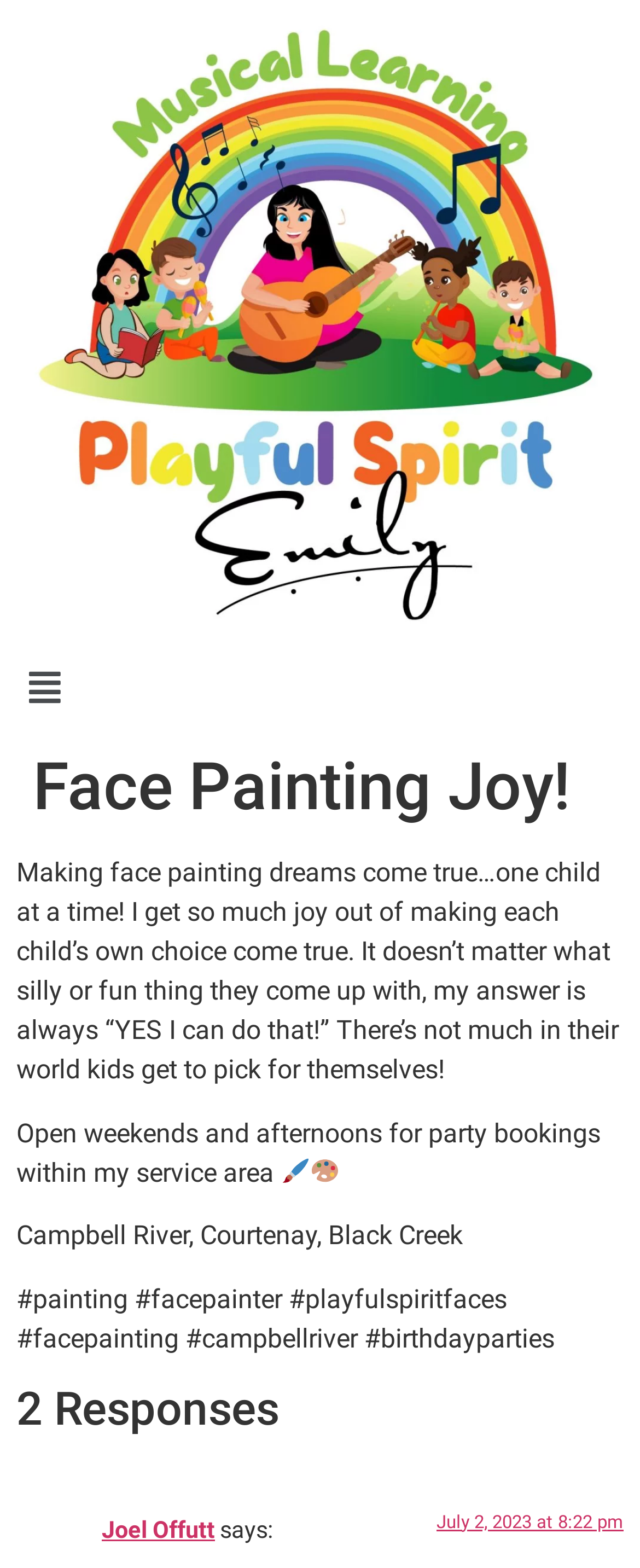What is the service area of the face painter?
Analyze the screenshot and provide a detailed answer to the question.

The text 'Campbell River, Courtenay, Black Creek' is mentioned on the webpage, indicating that these are the areas where the face painter provides services.